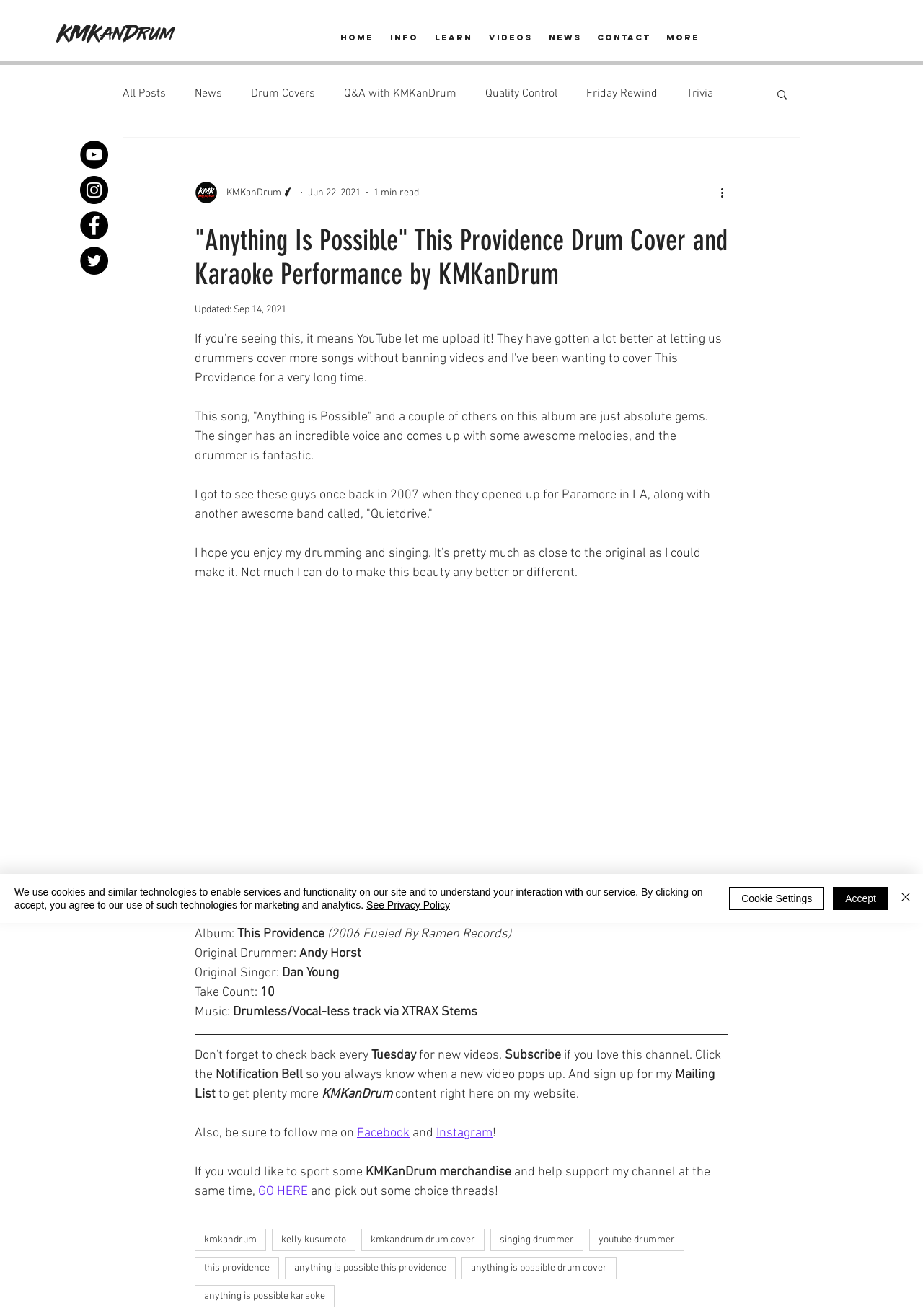Generate a comprehensive description of the webpage.

This webpage is a blog post about a drum cover and karaoke performance of the song "Anything Is Possible" by This Providence, performed by KMKanDrum. At the top of the page, there is a navigation menu with links to the site's home page, info, learn, videos, news, and contact sections. Below this, there is a social bar with links to the site's YouTube, Instagram, Facebook, and Twitter pages, each accompanied by an icon.

To the right of the social bar, there is a navigation menu for the blog section, with links to various categories such as all posts, news, drum covers, and Q&A sessions. Below this, there is a search button.

The main content of the page is the blog post, which includes a heading, a brief description of the song, and a series of paragraphs discussing the song and the performance. The post also includes several metadata sections, such as the date the post was updated, the song's title and album, and the original drummer and singer.

Throughout the post, there are several images, including a picture of the writer and a screenshot of the drum cover performance. At the bottom of the page, there is a call to action to subscribe to the channel and sign up for the mailing list, as well as links to follow the site on Facebook and other social media platforms.